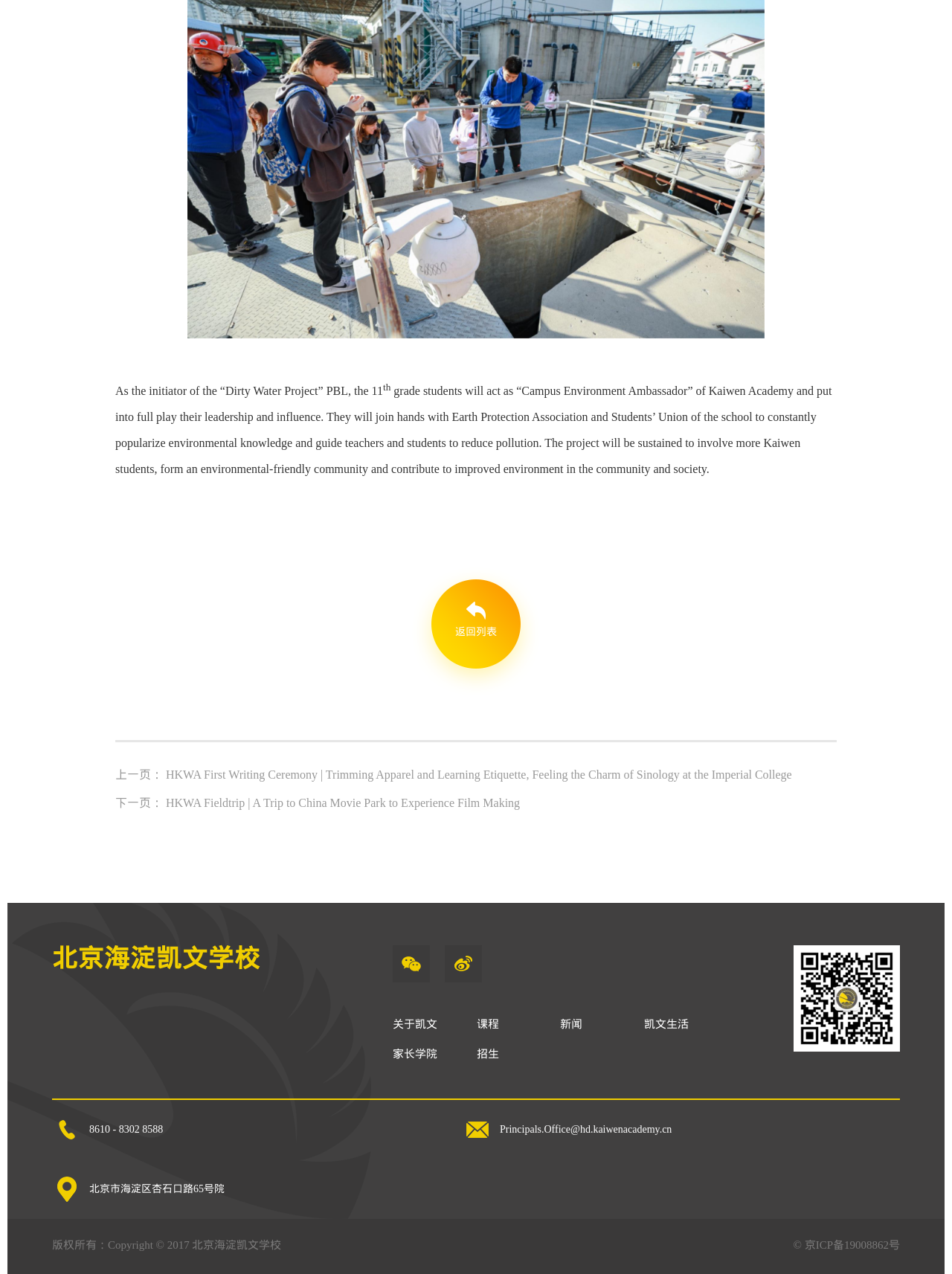What is the address of the school?
Could you please answer the question thoroughly and with as much detail as possible?

I found the address of the school by looking at the StaticText element with the text '北京市海淀区杏石口路65号院' at the bottom of the webpage.